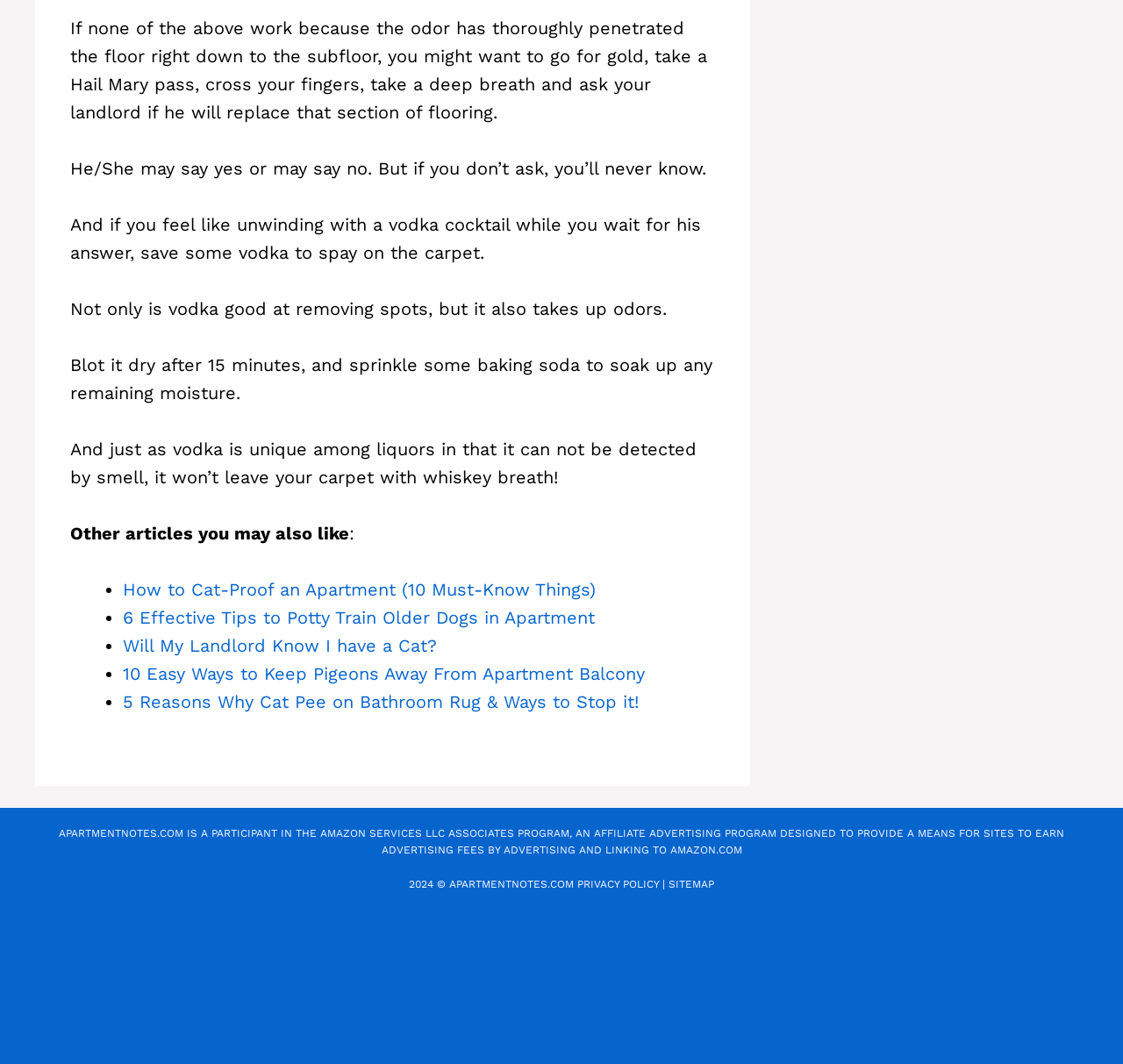Use a single word or phrase to answer the question:
What is the author suggesting to remove odors from carpet?

Vodka